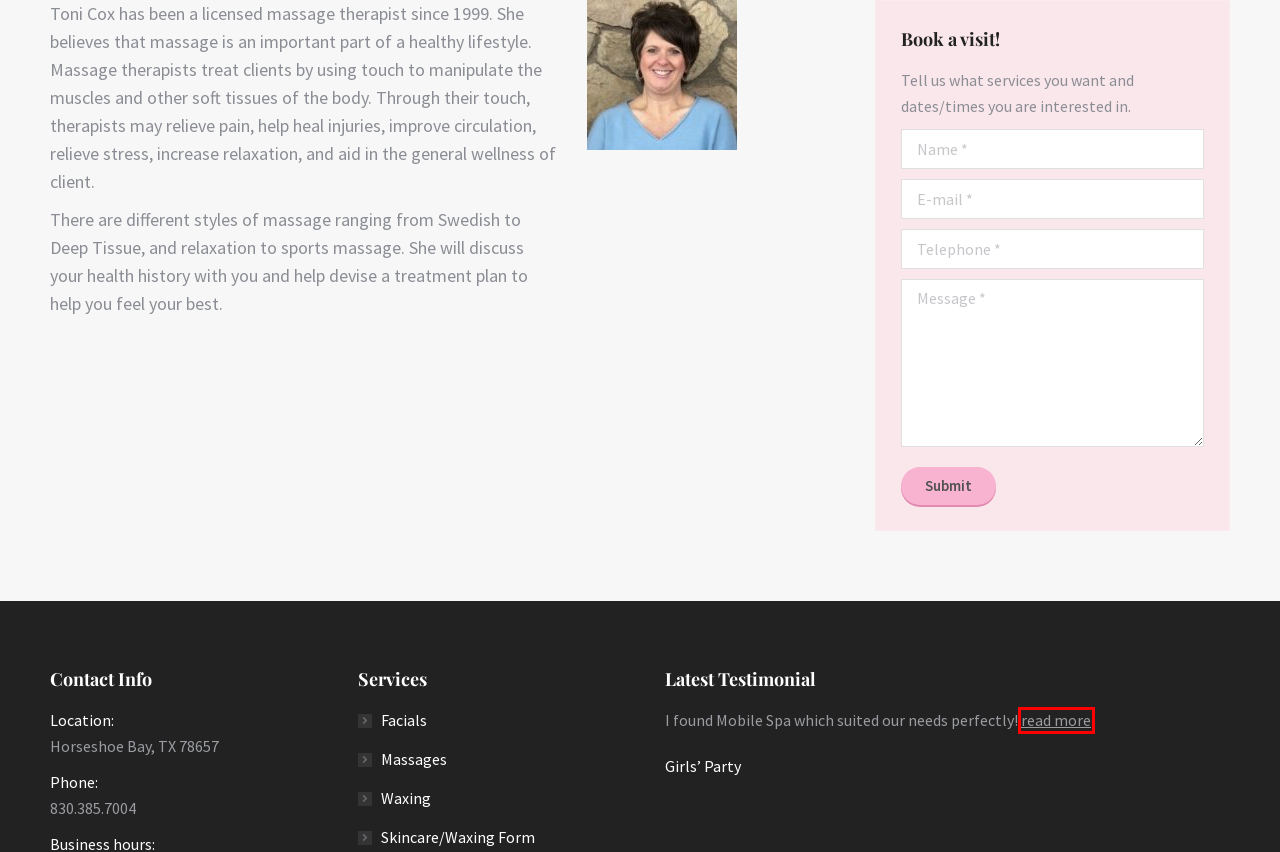Examine the webpage screenshot and identify the UI element enclosed in the red bounding box. Pick the webpage description that most accurately matches the new webpage after clicking the selected element. Here are the candidates:
A. Waxing Services | Mobile Spa Horseshoe Bay
B. Girls' Party | Mobile Spa Horseshoe Bay
C. Team | Mobile Spa Horseshoe Bay
D. Massages In Horseshoe Bay | Mobile Spa Horseshoe Bay
E. About Mobile Spa Horseshoe Bay | Mobile Spa Horseshoe Bay
F. Horseshoe Bay Mobile Spa FAQ | Mobile Spa Horseshoe Bay
G. Facials From Mobile Spa Horseshoe Bay | Mobile Spa Horseshoe Bay
H. Contact Mobile Spa Horseshoe Bay | Mobile Spa Horseshoe Bay

B